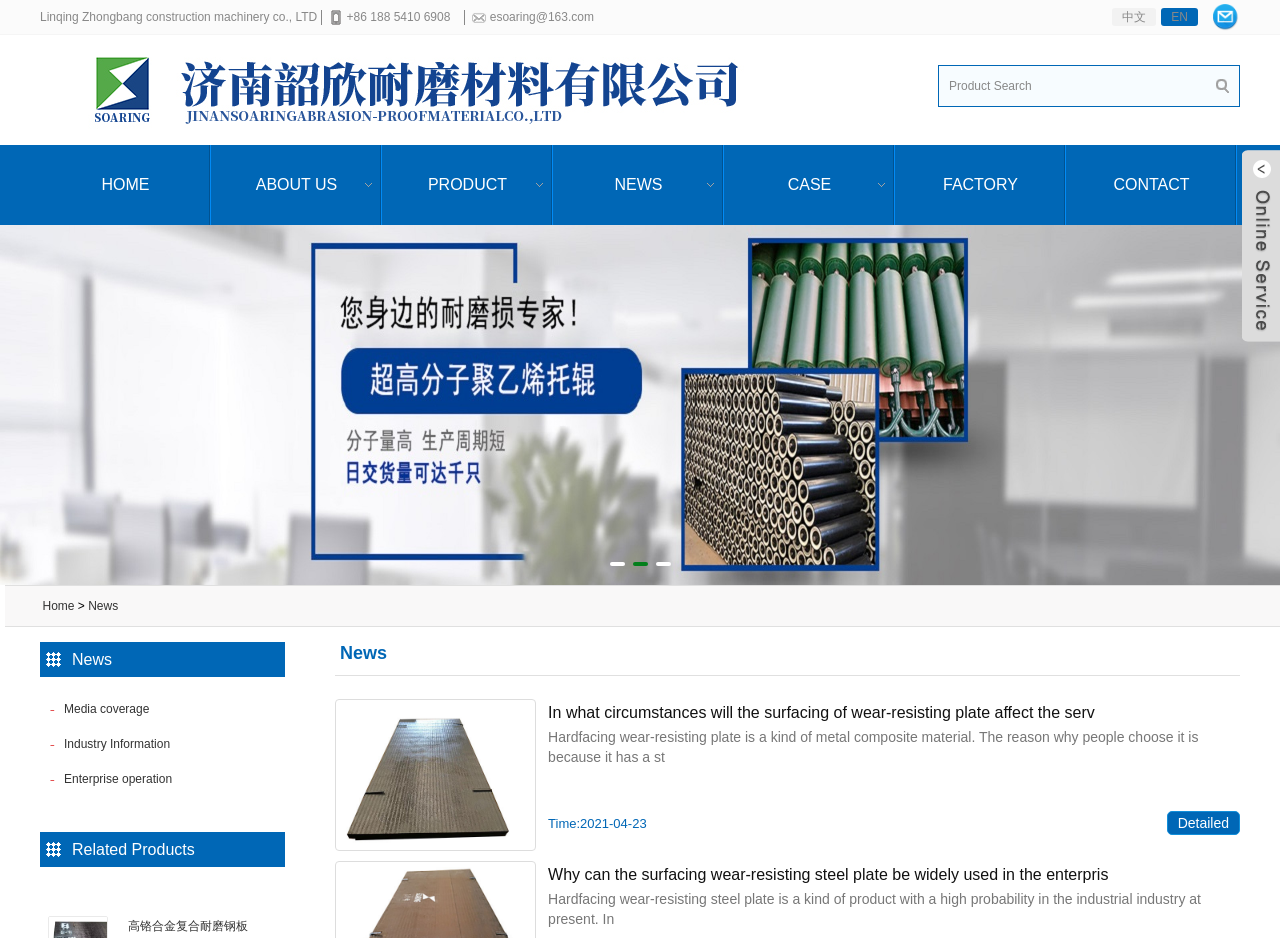Return the bounding box coordinates of the UI element that corresponds to this description: "+86 188 5410 6908". The coordinates must be given as four float numbers in the range of 0 and 1, [left, top, right, bottom].

[0.271, 0.011, 0.352, 0.026]